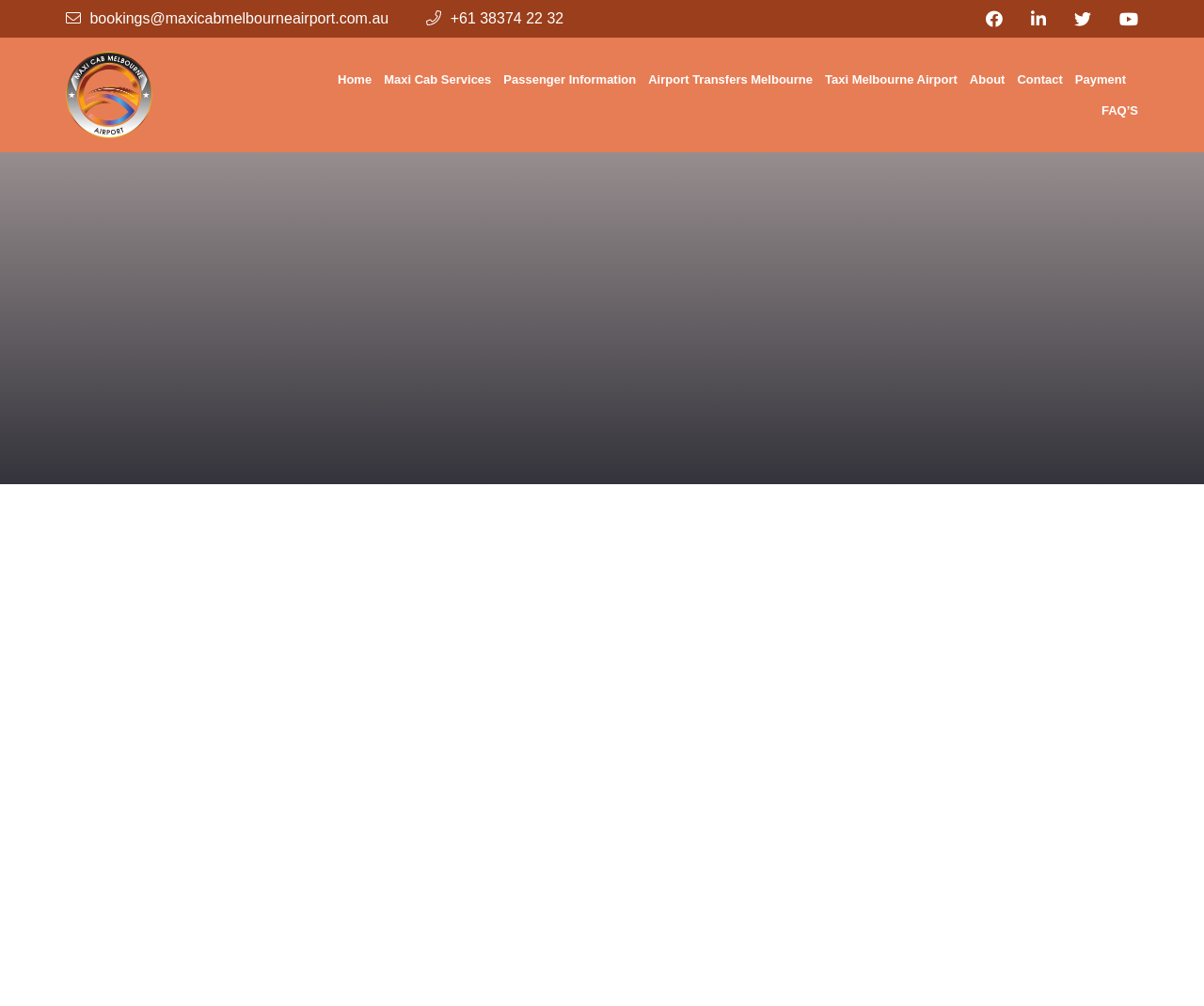What is the main heading displayed on the webpage? Please provide the text.

Uber vs Taxi: Which is the Best Airport Ride?